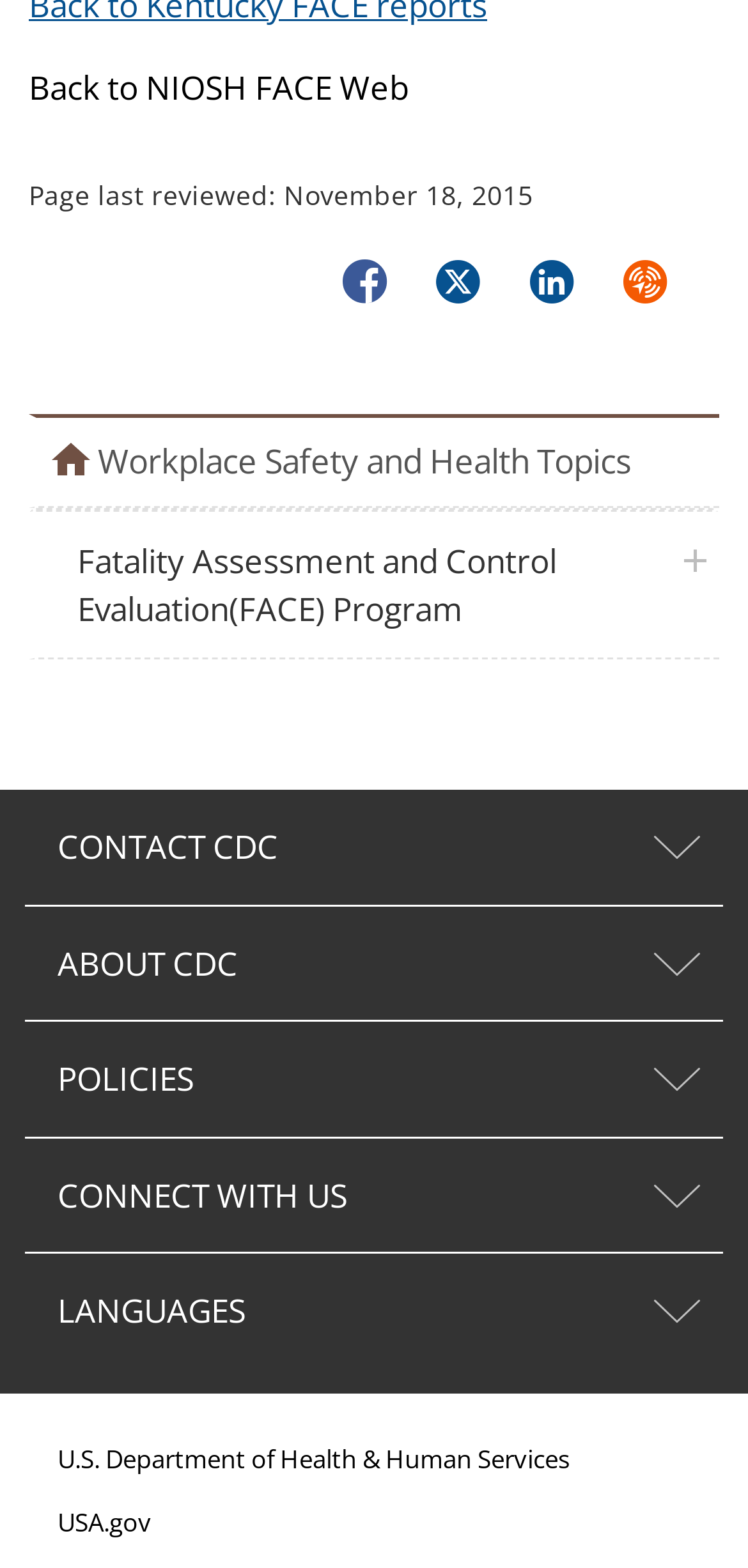Based on the element description CONNECT WITH US, identify the bounding box coordinates for the UI element. The coordinates should be in the format (top-left x, top-left y, bottom-right x, bottom-right y) and within the 0 to 1 range.

[0.033, 0.726, 0.967, 0.8]